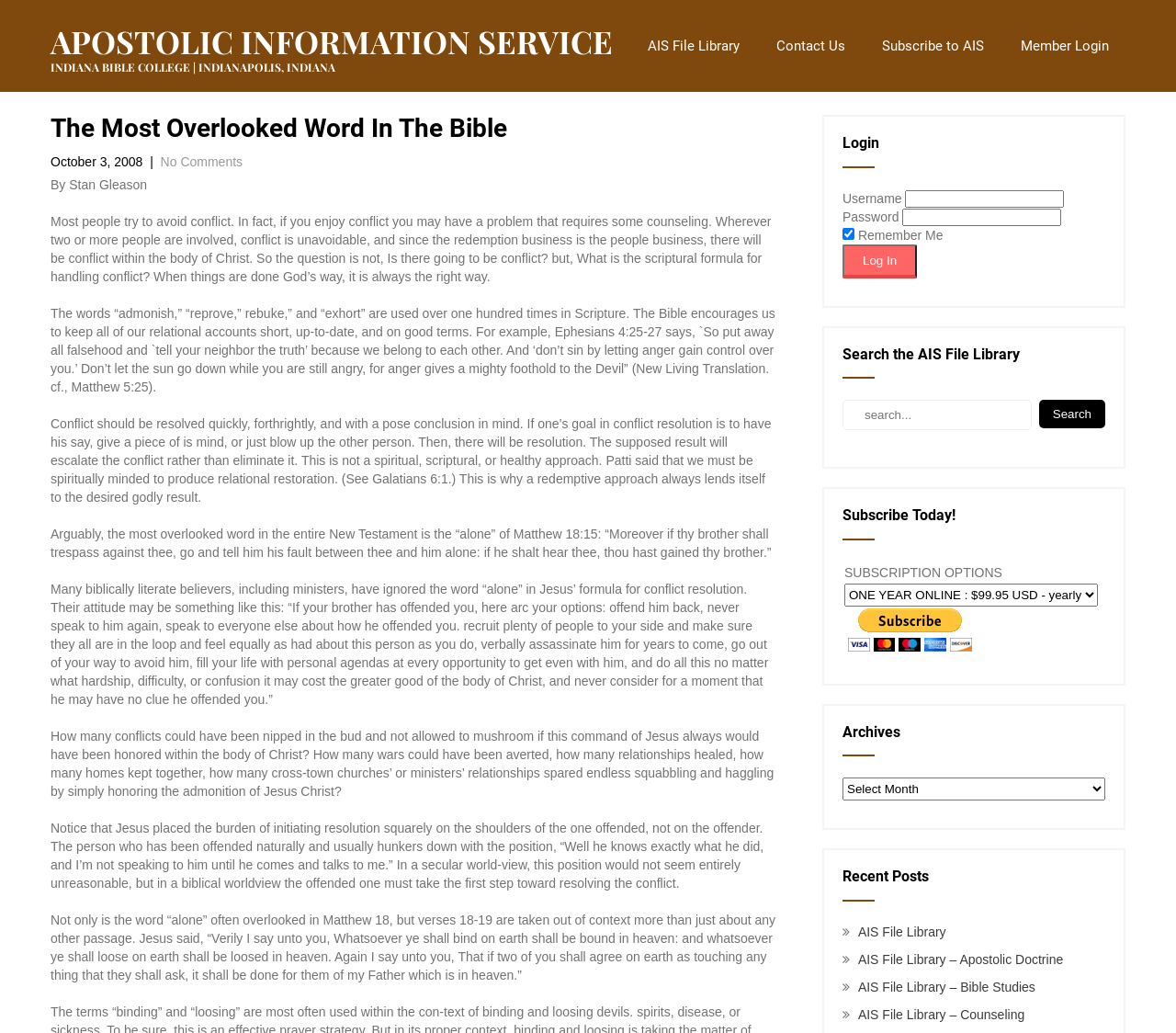Determine the bounding box for the UI element described here: "AIS File Library – Counseling".

[0.73, 0.975, 0.871, 0.989]